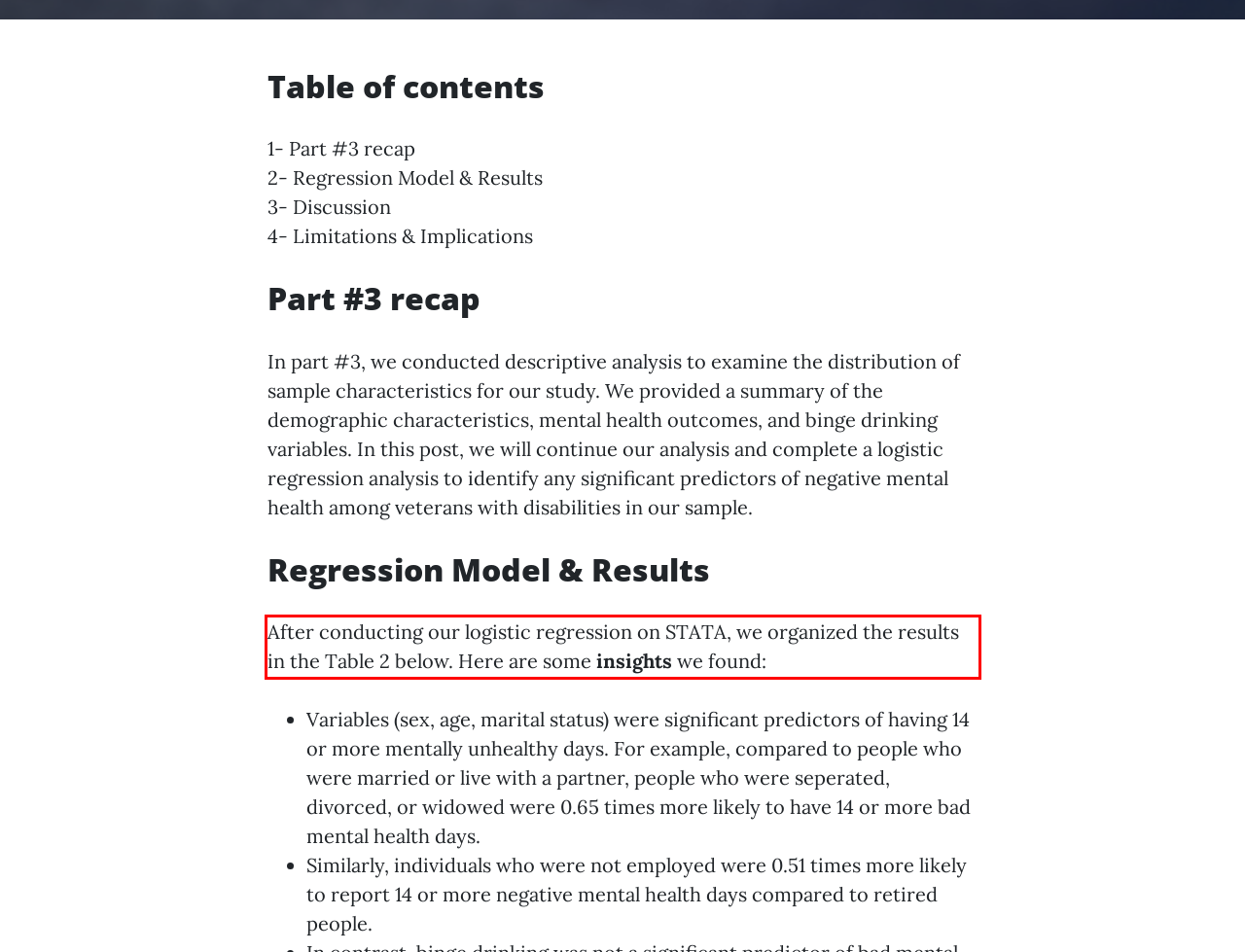With the provided screenshot of a webpage, locate the red bounding box and perform OCR to extract the text content inside it.

After conducting our logistic regression on STATA, we organized the results in the Table 2 below. Here are some insights we found: